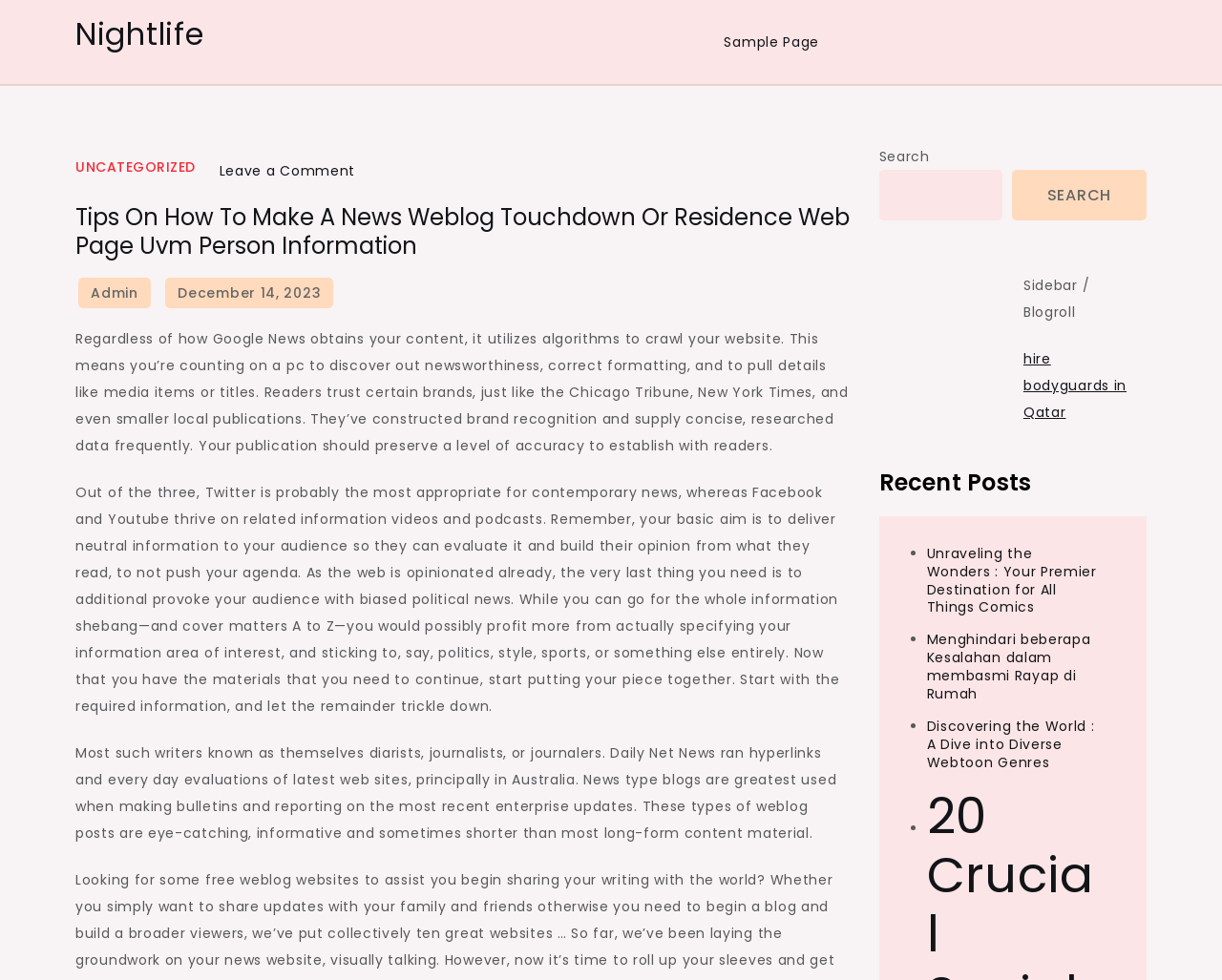Please specify the bounding box coordinates for the clickable region that will help you carry out the instruction: "Read the recent post Unraveling the Wonders : Your Premier Destination for All Things Comics".

[0.758, 0.555, 0.898, 0.629]